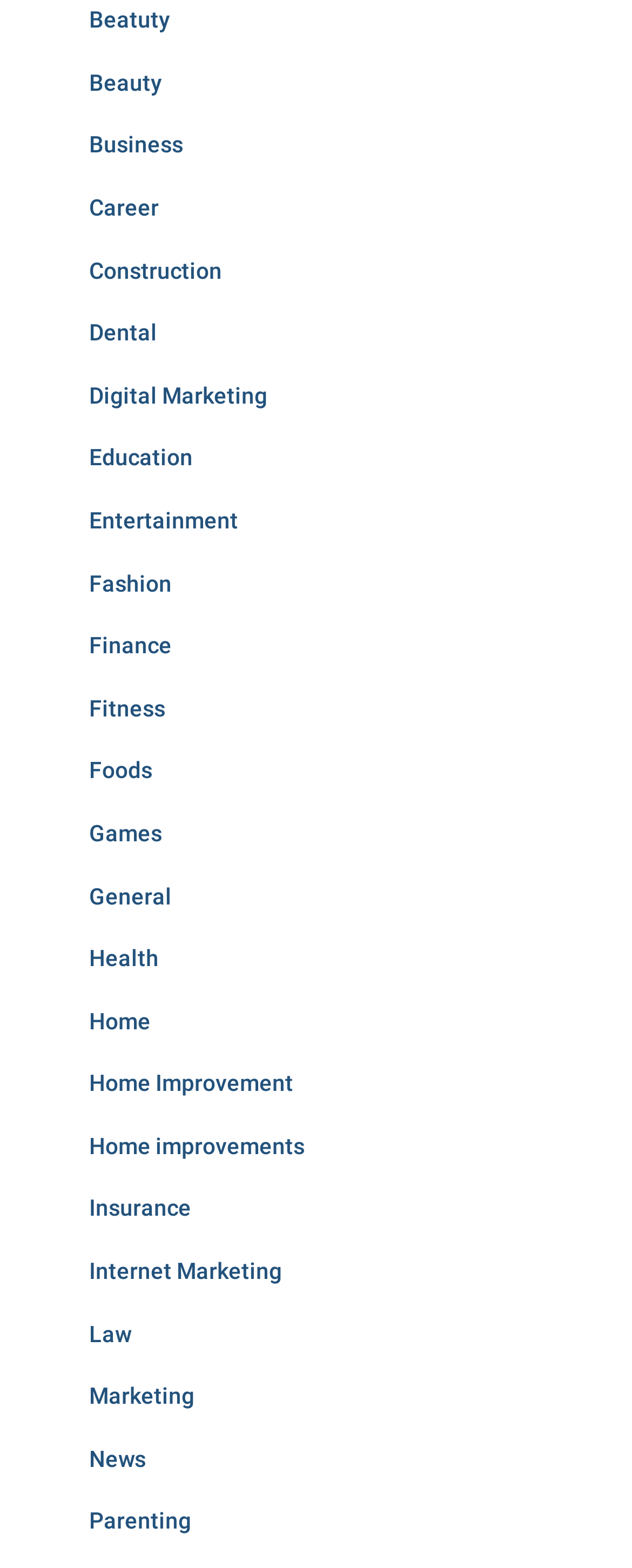Determine the bounding box coordinates of the target area to click to execute the following instruction: "click on Beauty."

[0.141, 0.004, 0.269, 0.021]